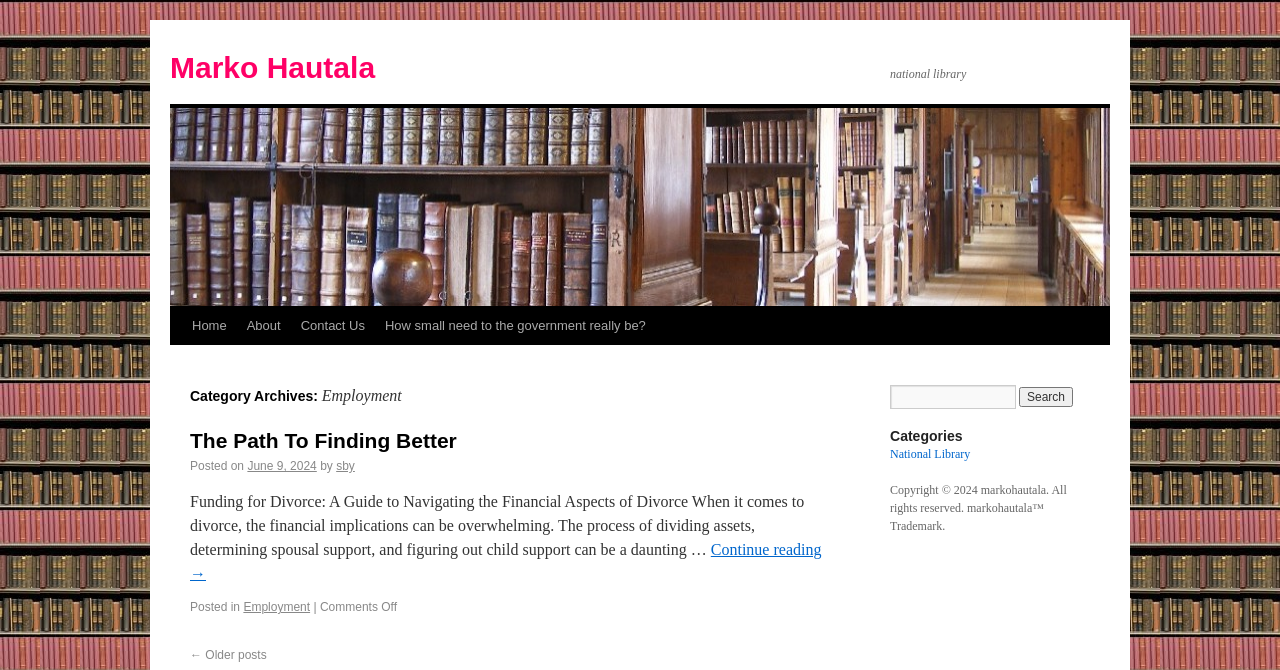Please locate the bounding box coordinates of the element that needs to be clicked to achieve the following instruction: "search for something". The coordinates should be four float numbers between 0 and 1, i.e., [left, top, right, bottom].

[0.695, 0.575, 0.794, 0.61]